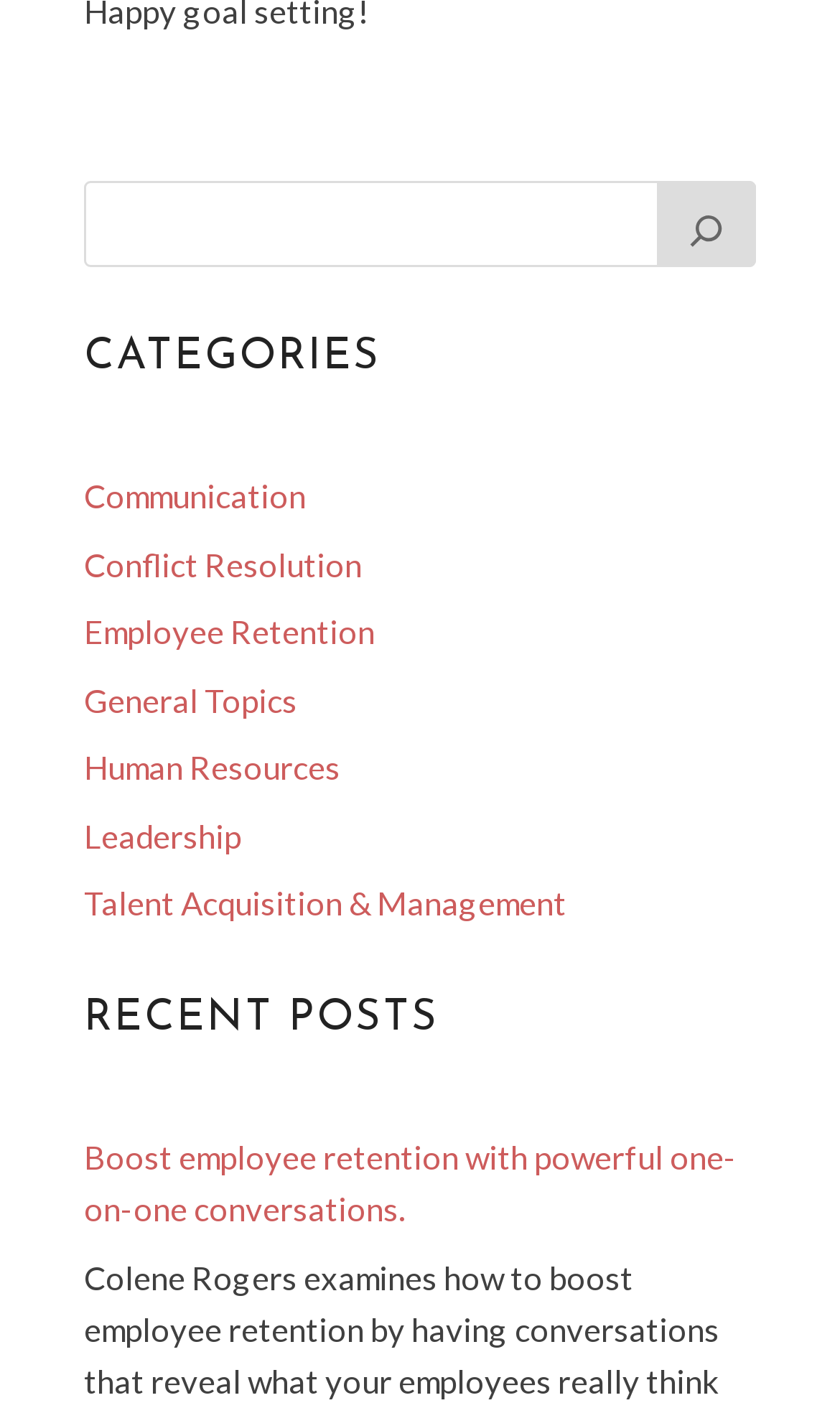Specify the bounding box coordinates for the region that must be clicked to perform the given instruction: "Schedule a consultation".

None